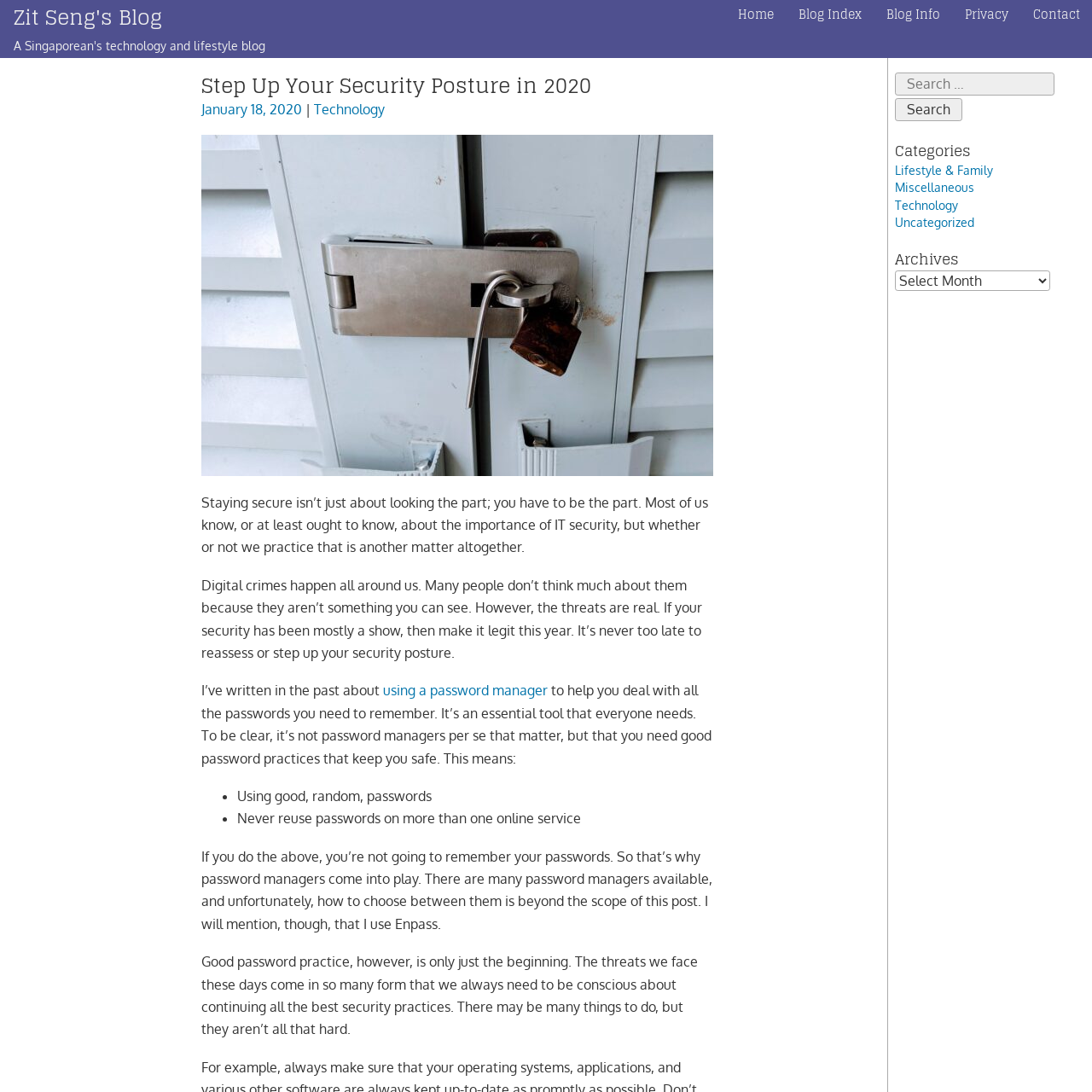What is the name of the password manager used by the author?
Based on the image, provide your answer in one word or phrase.

Enpass